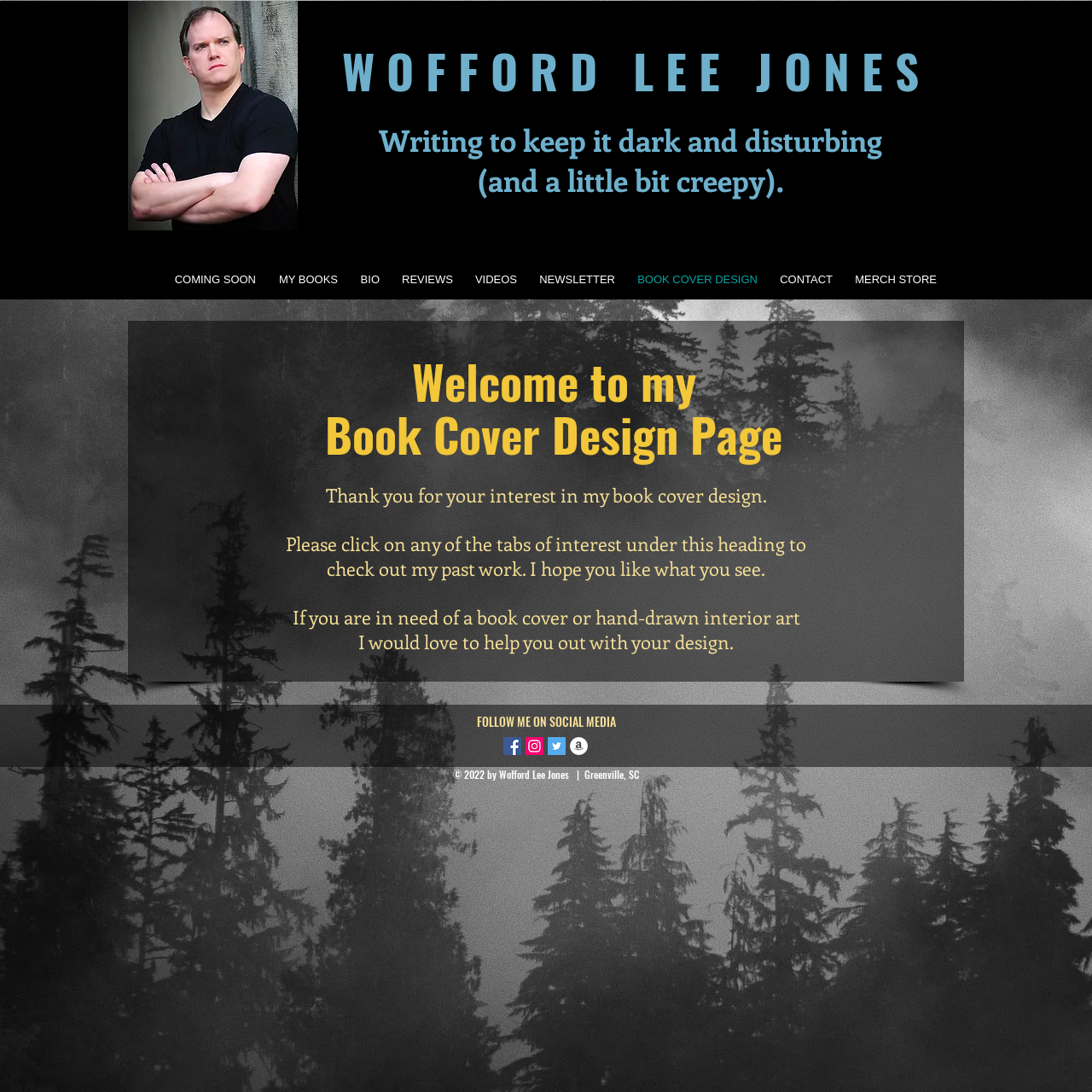Refer to the element description aria-label="Amazon" and identify the corresponding bounding box in the screenshot. Format the coordinates as (top-left x, top-left y, bottom-right x, bottom-right y) with values in the range of 0 to 1.

[0.522, 0.675, 0.538, 0.691]